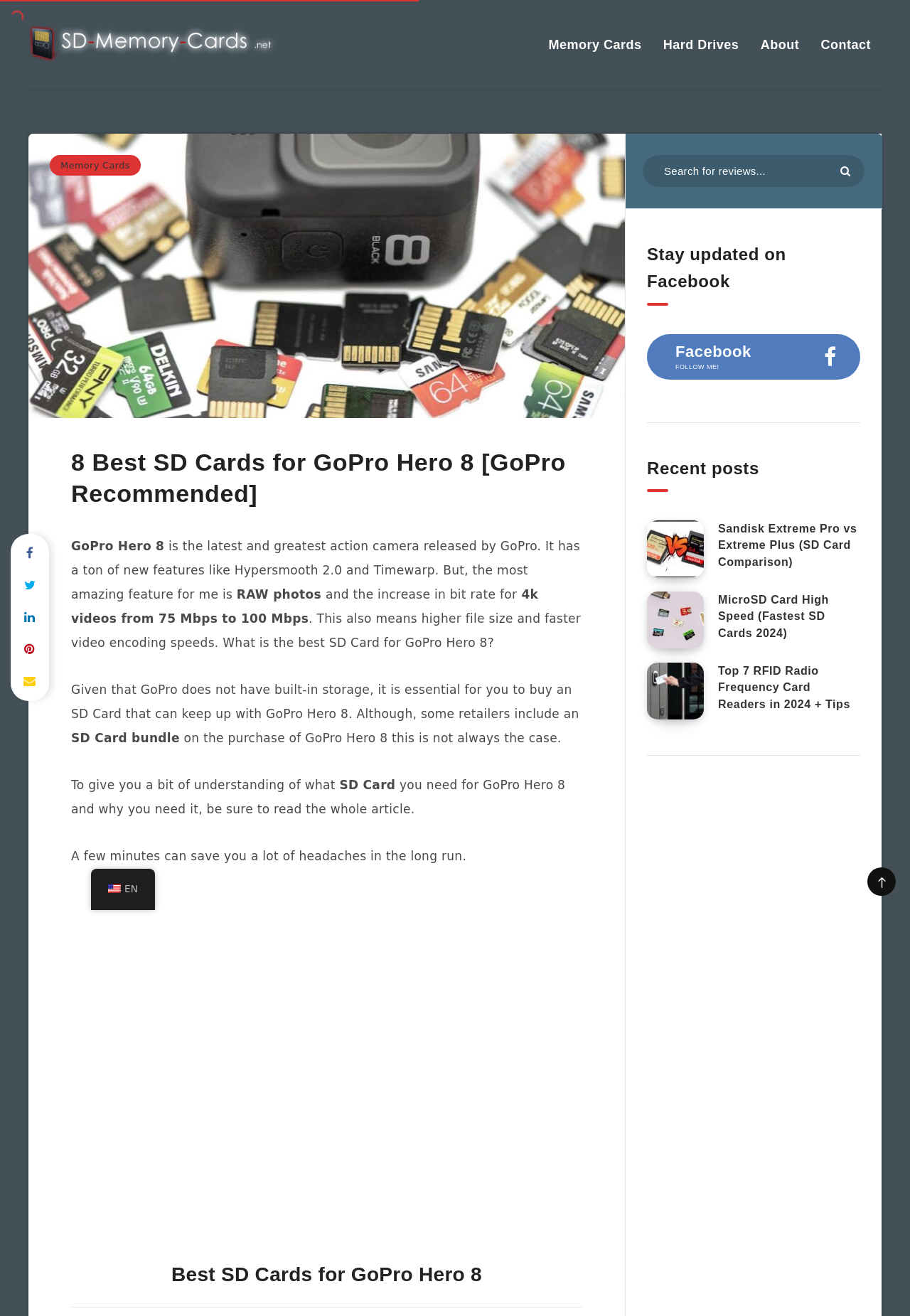Determine the bounding box coordinates for the element that should be clicked to follow this instruction: "Read the 'Sandisk Extreme Pro vs Extreme Plus' article". The coordinates should be given as four float numbers between 0 and 1, in the format [left, top, right, bottom].

[0.711, 0.396, 0.773, 0.439]